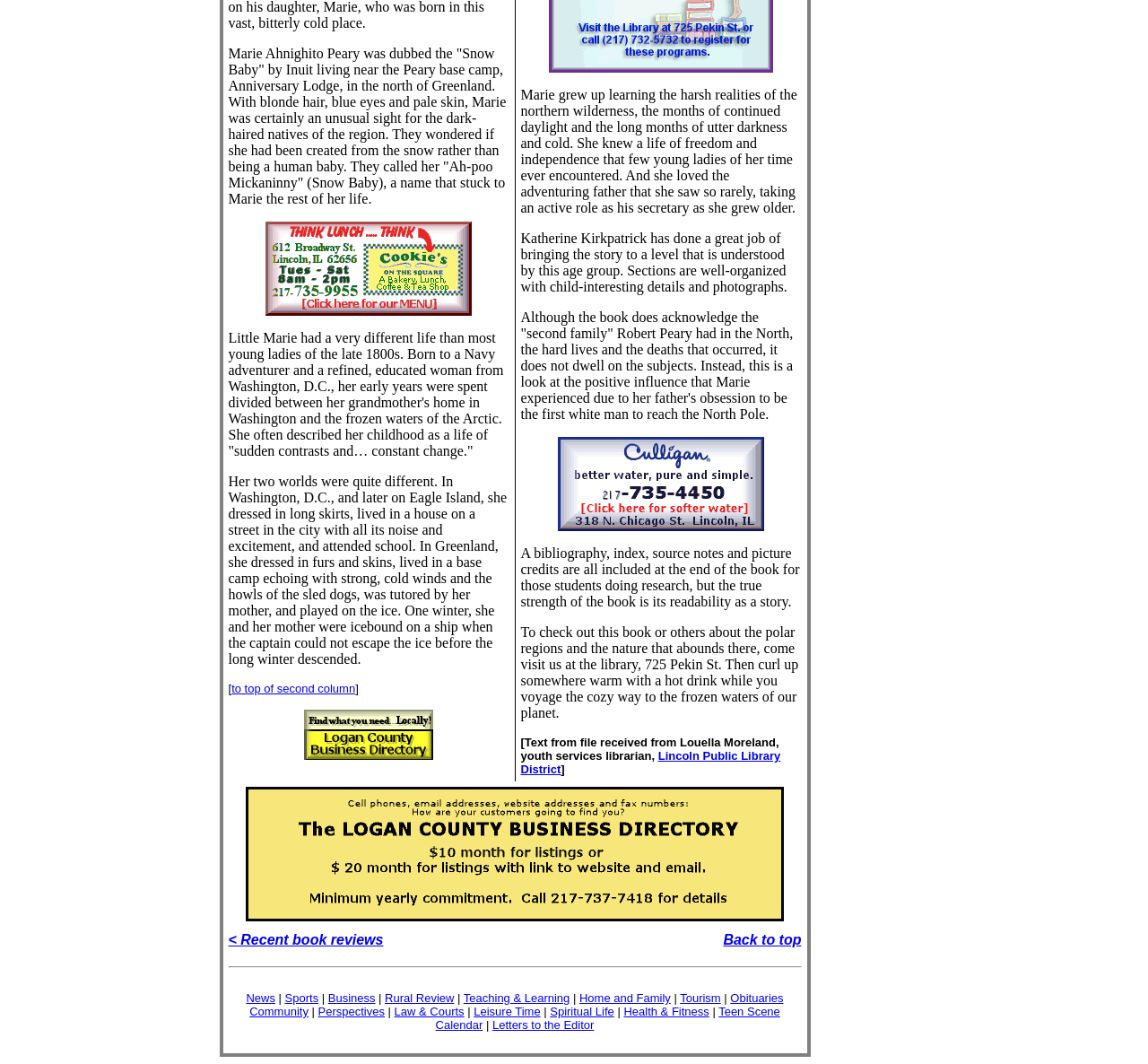Please determine the bounding box coordinates for the element with the description: "< Recent book reviews".

[0.199, 0.876, 0.334, 0.89]